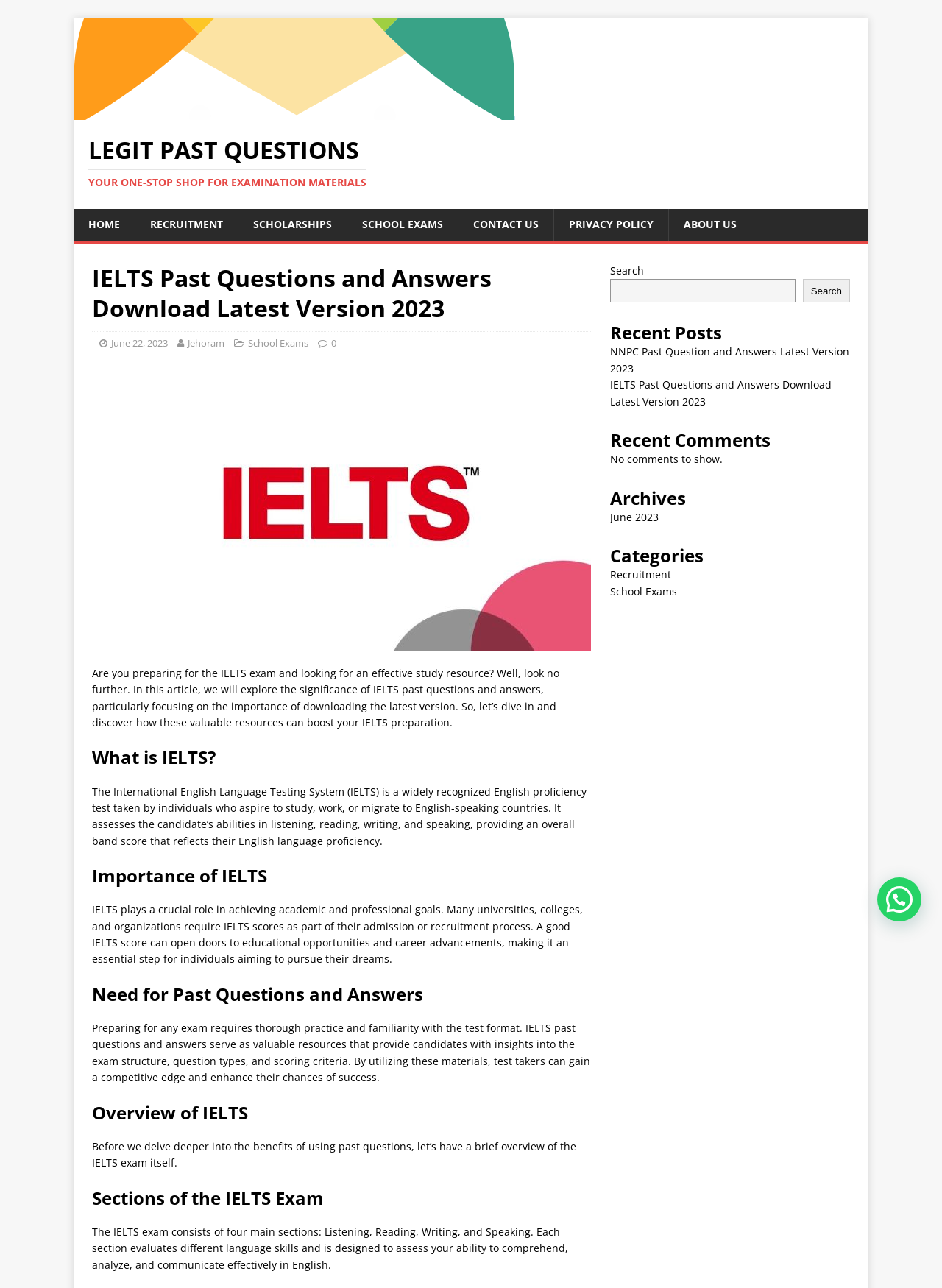Give an extensive and precise description of the webpage.

This webpage is dedicated to providing resources for individuals preparing for the IELTS exam. At the top of the page, there is a prominent link to "Legit Past Questions" accompanied by an image. Below this, there is a heading that reads "LEGIT PAST QUESTIONS YOUR ONE-STOP SHOP FOR EXAMINATION MATERIALS". 

On the top-left side of the page, there is a navigation menu with links to "HOME", "RECRUITMENT", "SCHOLARSHIPS", "SCHOOL EXAMS", "CONTACT US", "PRIVACY POLICY", and "ABOUT US". 

The main content of the page is divided into sections, each with a heading. The first section introduces the importance of IELTS past questions and answers, highlighting their significance in preparing for the exam. The following sections provide an overview of the IELTS exam, its sections, and the benefits of using past questions.

On the right side of the page, there is a complementary section with a search bar, a list of recent posts, recent comments, archives, and categories. The recent posts section lists links to other relevant articles, including "NNPC Past Question and Answers Latest Version 2023" and the current article "IELTS Past Questions and Answers Download Latest Version 2023". The recent comments section indicates that there are no comments to show. The archives section lists a link to "June 2023", and the categories section lists links to "Recruitment" and "School Exams".